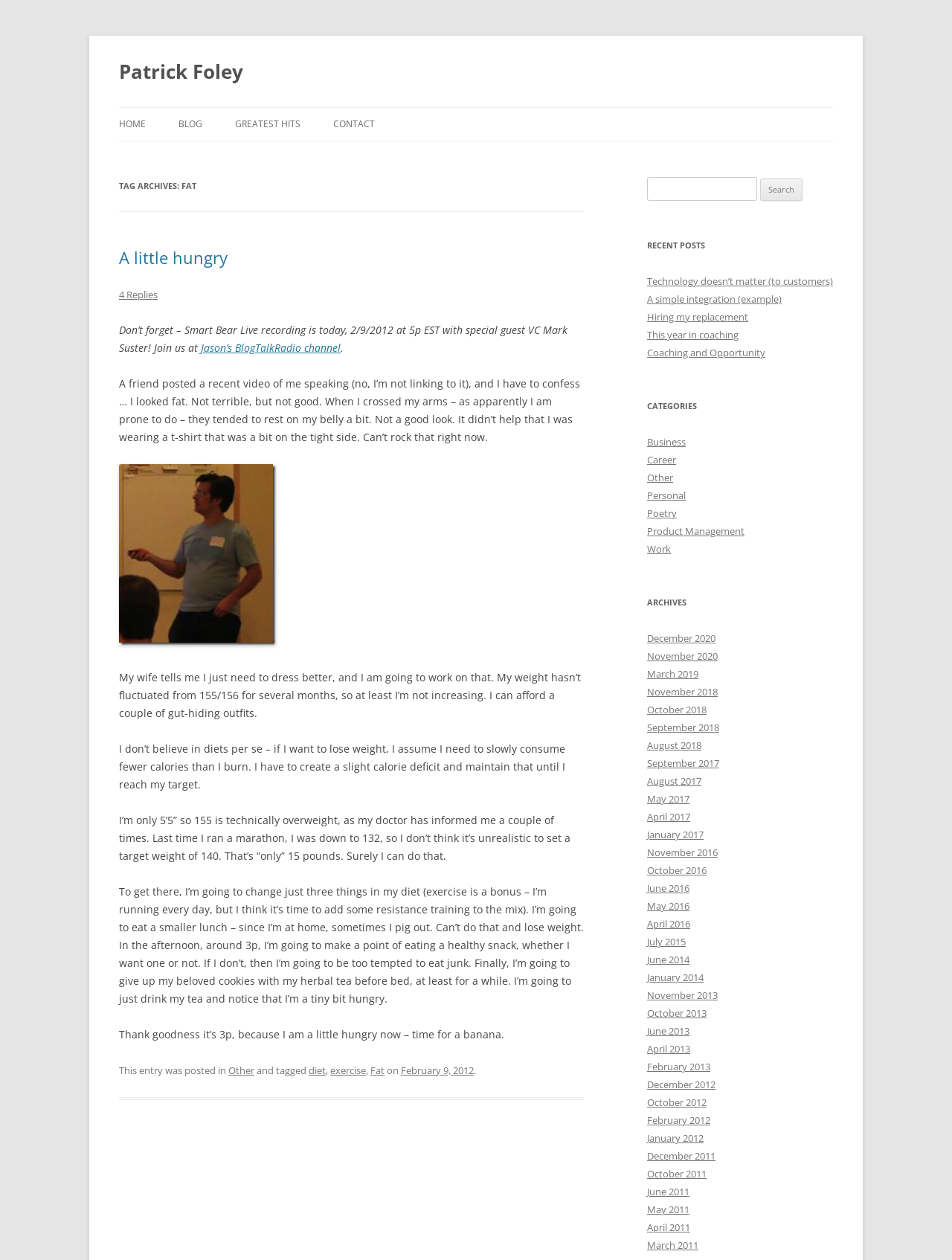Determine the bounding box coordinates for the clickable element required to fulfill the instruction: "Read the recent post 'Technology doesn’t matter (to customers)'". Provide the coordinates as four float numbers between 0 and 1, i.e., [left, top, right, bottom].

[0.68, 0.218, 0.875, 0.229]